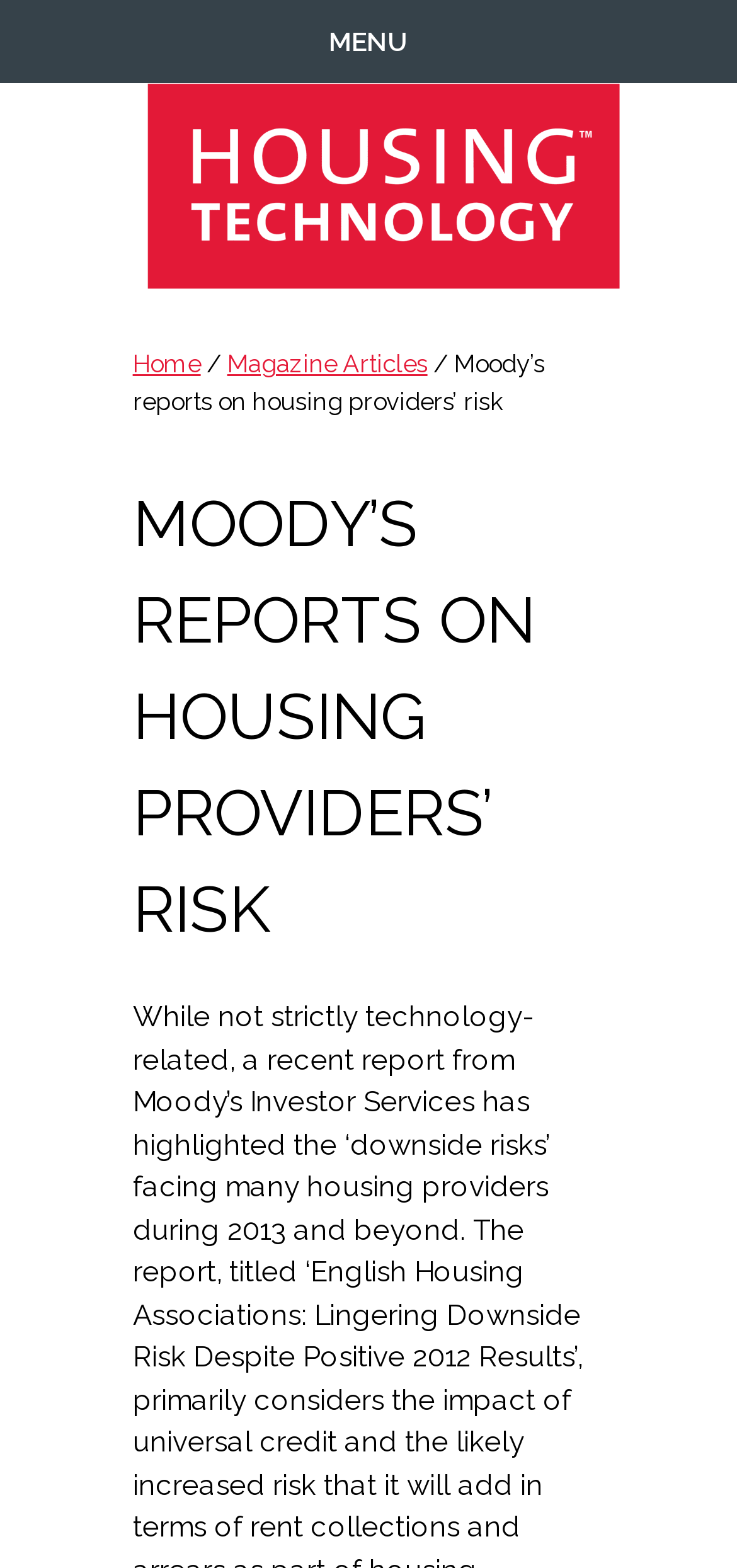Based on the image, give a detailed response to the question: What is the name of the website or publication hosting this article?

I found the answer by looking at the top section of the webpage, which has a logo and a link with the text 'Housing Technology'. This suggests that the website or publication hosting this article is Housing Technology.